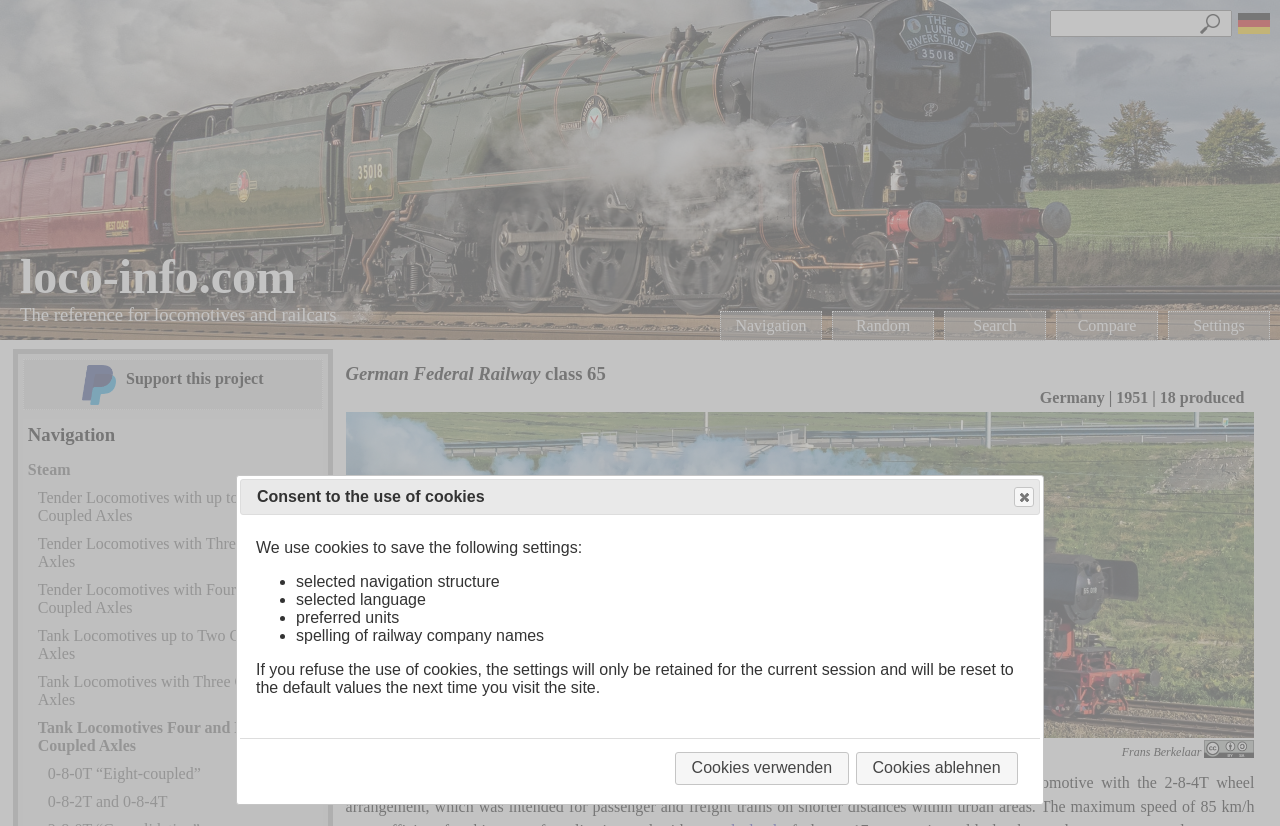What type of locomotive is described?
Please provide a single word or phrase as the answer based on the screenshot.

tank locomotive